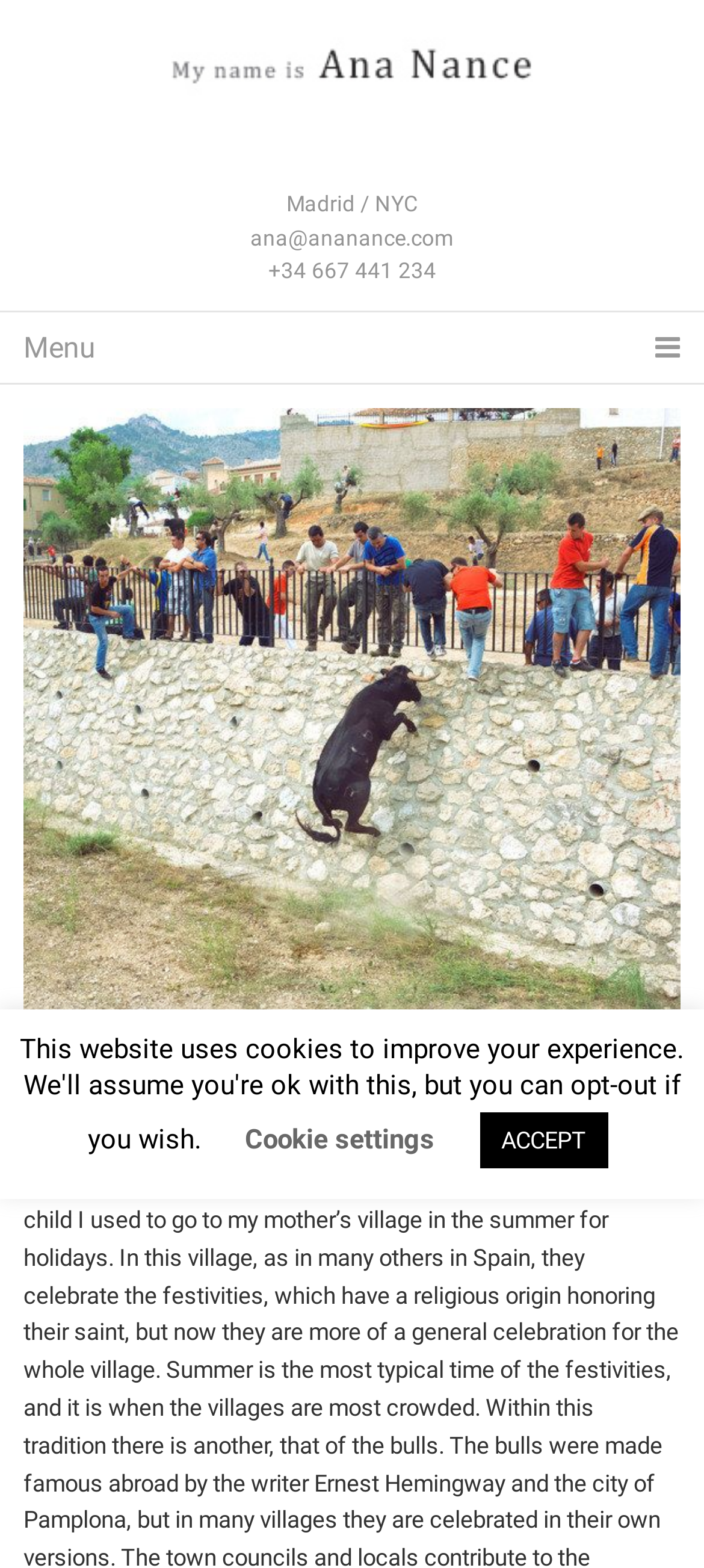Provide a thorough summary of the webpage.

The webpage is titled "A DIFFICULT TOPIC – AnaNance" and features a prominent image with the same title, "un tema dificil", taking up most of the page's vertical space, from the top quarter to the bottom third. 

At the top, there is a navigation menu on the left, represented by a "Menu" link with an icon. On the right side of the top section, there is a logo, which is an image and a link, both labeled "AnaNance". Below the logo, there is a line of text, "Madrid / NYC", and two links, "ana@ananance.com" and "+34 667 441 234", which appear to be contact information.

The main content of the page is headed by a large heading, "A DIFFICULT TOPIC", which is also a link. Below this heading, there are two buttons, "Cookie settings" and "ACCEPT", positioned side by side near the bottom of the page.